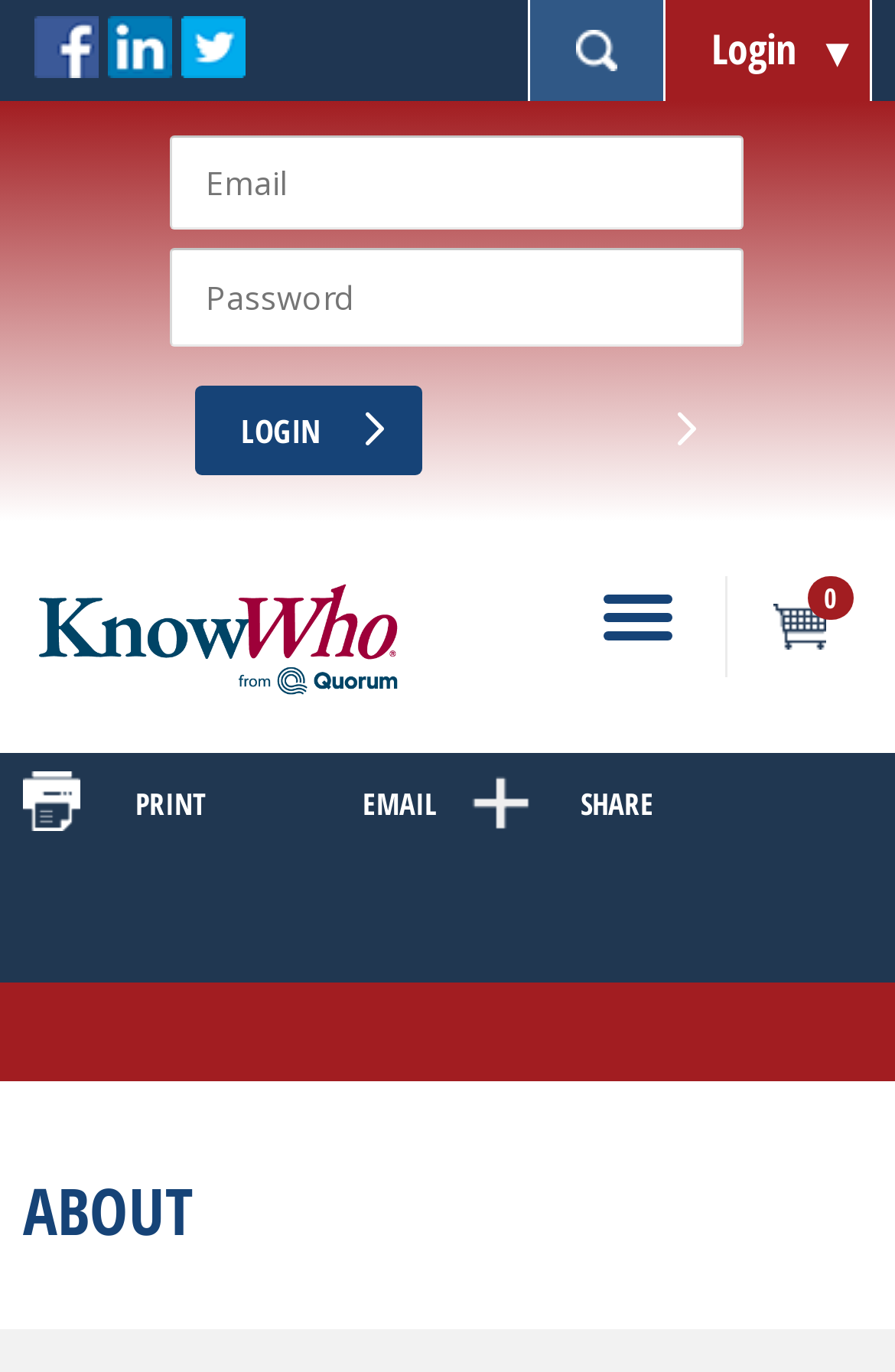Identify the bounding box coordinates of the clickable section necessary to follow the following instruction: "Learn about the company". The coordinates should be presented as four float numbers from 0 to 1, i.e., [left, top, right, bottom].

[0.026, 0.855, 0.974, 0.912]